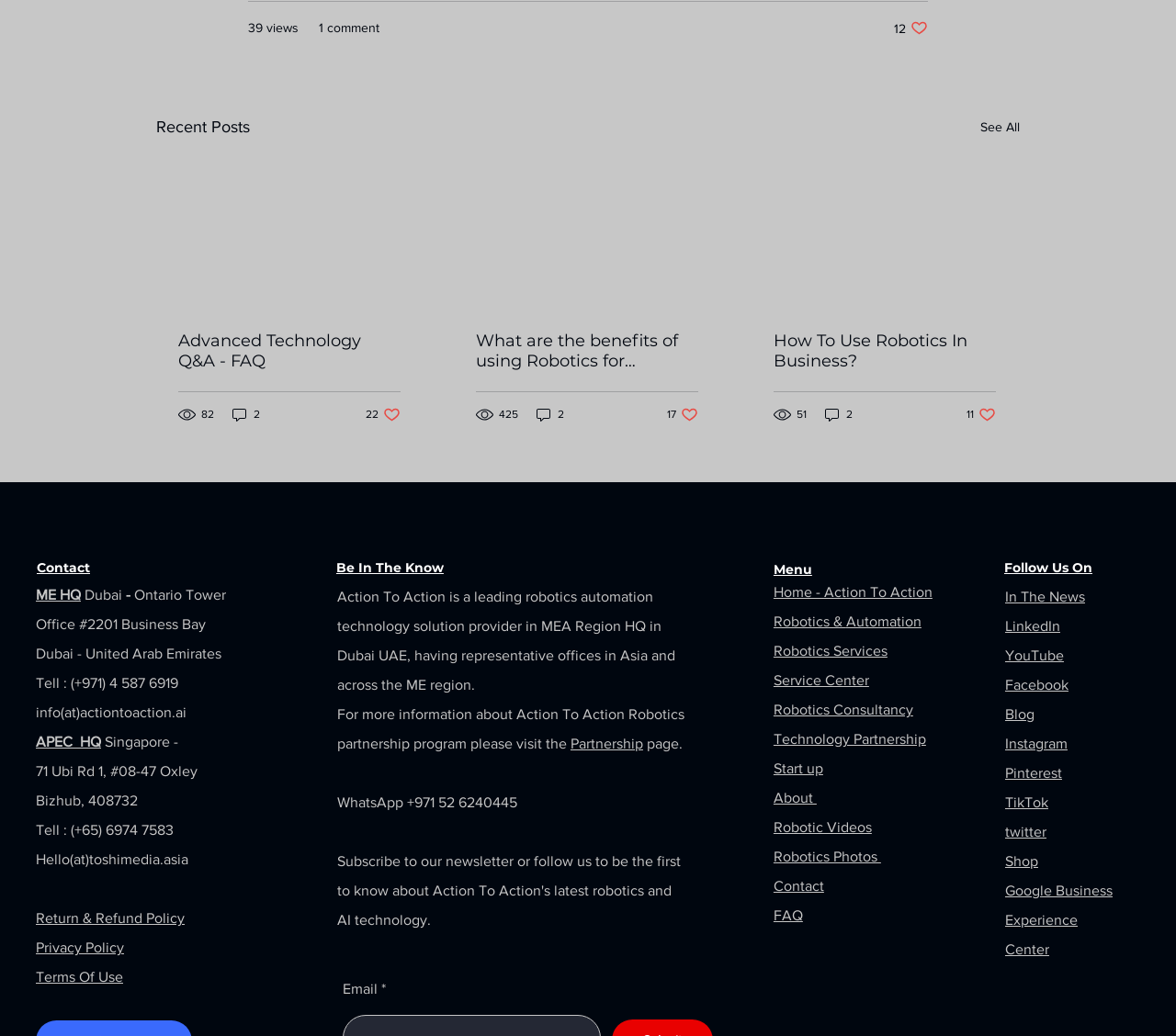Please provide a comprehensive response to the question based on the details in the image: How many views does the first post have?

The first post has 39 views, which can be seen in the 'Recent Posts' section, where it is written as '39 views' next to the post.